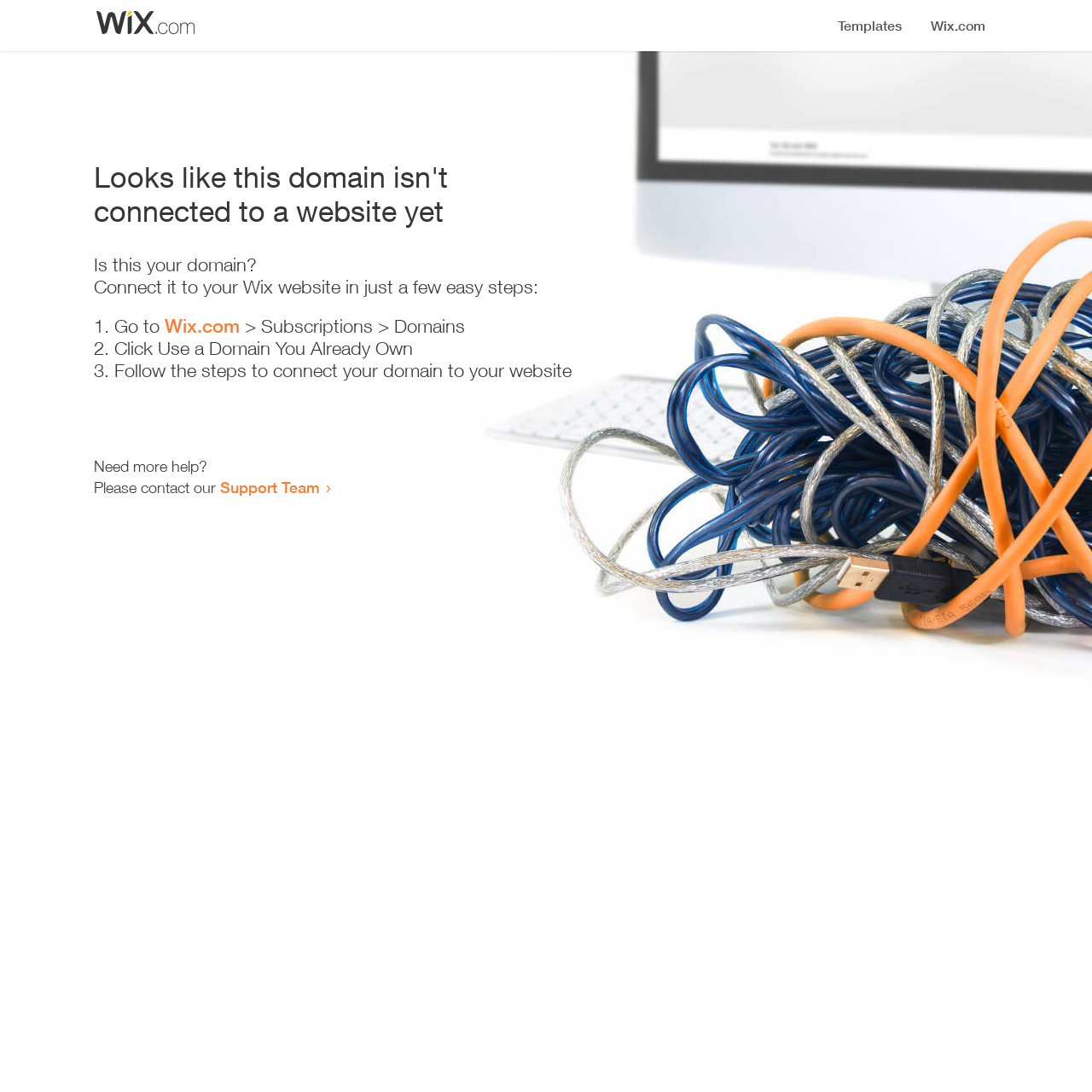Elaborate on the information and visuals displayed on the webpage.

The webpage appears to be an error page, indicating that a domain is not connected to a website yet. At the top, there is a small image, likely a logo or icon. Below the image, a prominent heading reads "Looks like this domain isn't connected to a website yet". 

Underneath the heading, a series of instructions are provided to connect the domain to a Wix website. The instructions are divided into three steps, each marked with a numbered list marker (1., 2., and 3.). The first step involves going to Wix.com, specifically the Subscriptions > Domains section. The second step is to click "Use a Domain You Already Own", and the third step is to follow the instructions to connect the domain to the website.

At the bottom of the page, there is a section offering additional help, with a message "Need more help?" followed by an invitation to contact the Support Team via a link.